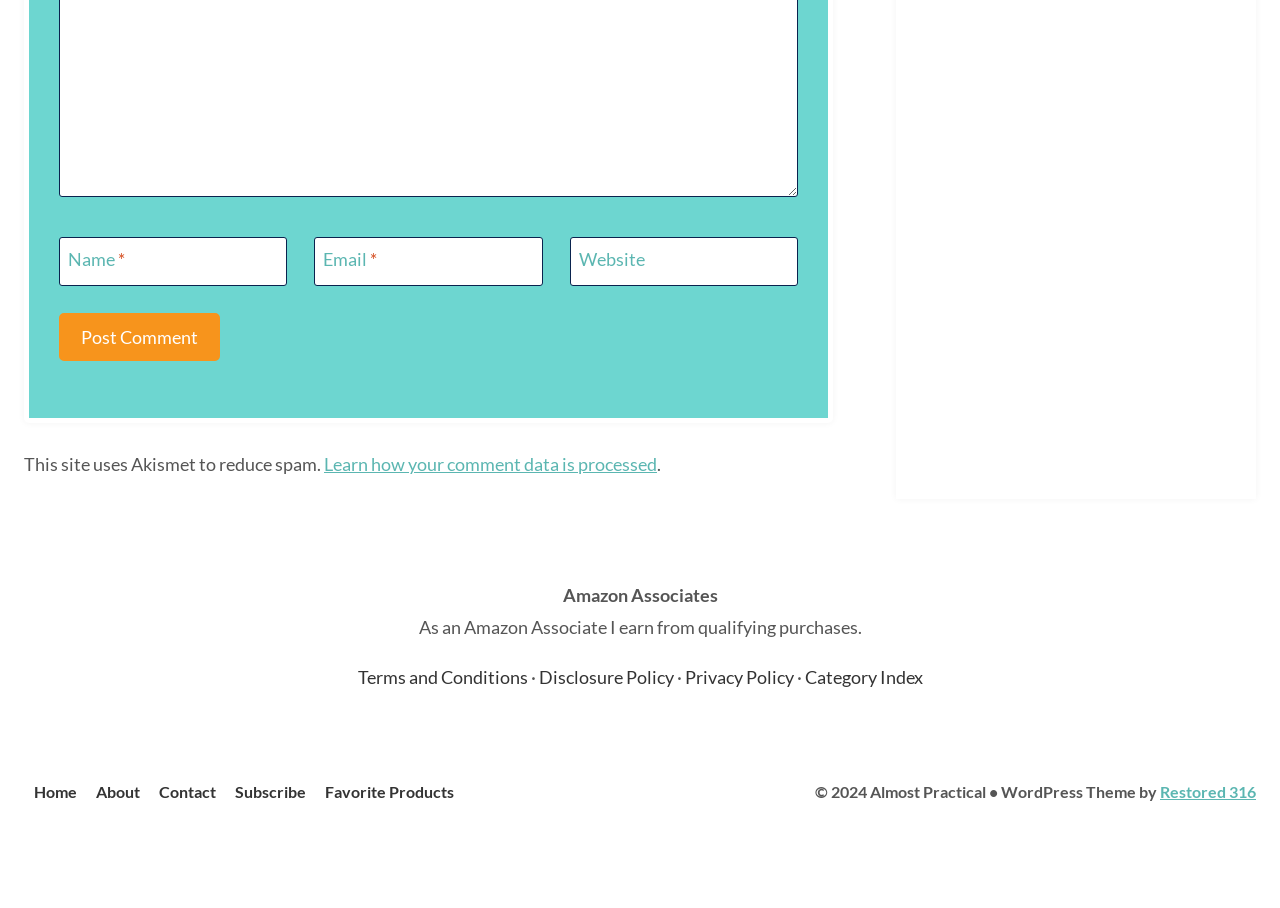What is the 'Post Comment' button used for?
Please provide a single word or phrase answer based on the image.

To submit a comment